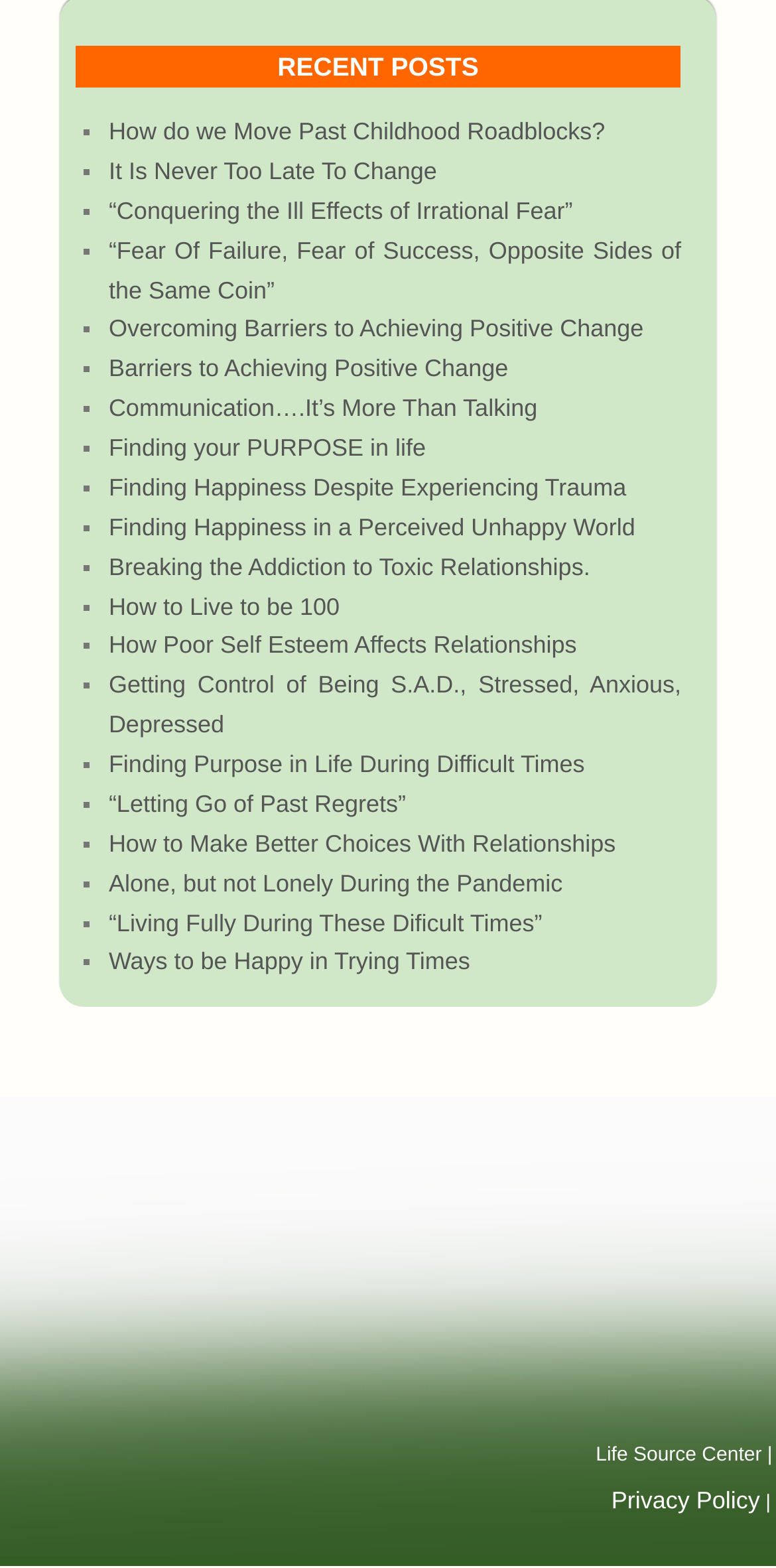How many links are there in the recent posts section?
Using the details shown in the screenshot, provide a comprehensive answer to the question.

By counting the number of links in the recent posts section, I found that there are 20 links, each representing a different topic or article.